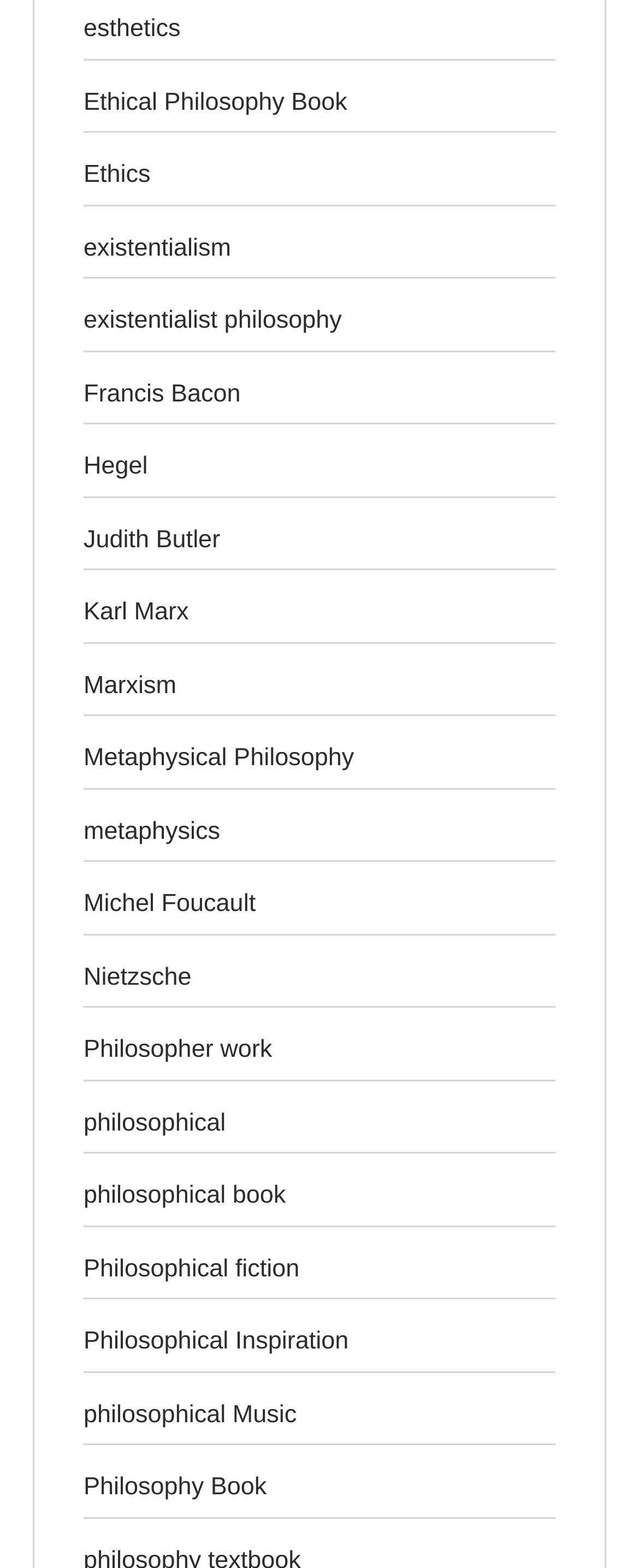Extract the bounding box coordinates of the UI element described by: "Ethics". The coordinates should include four float numbers ranging from 0 to 1, e.g., [left, top, right, bottom].

[0.131, 0.102, 0.236, 0.12]